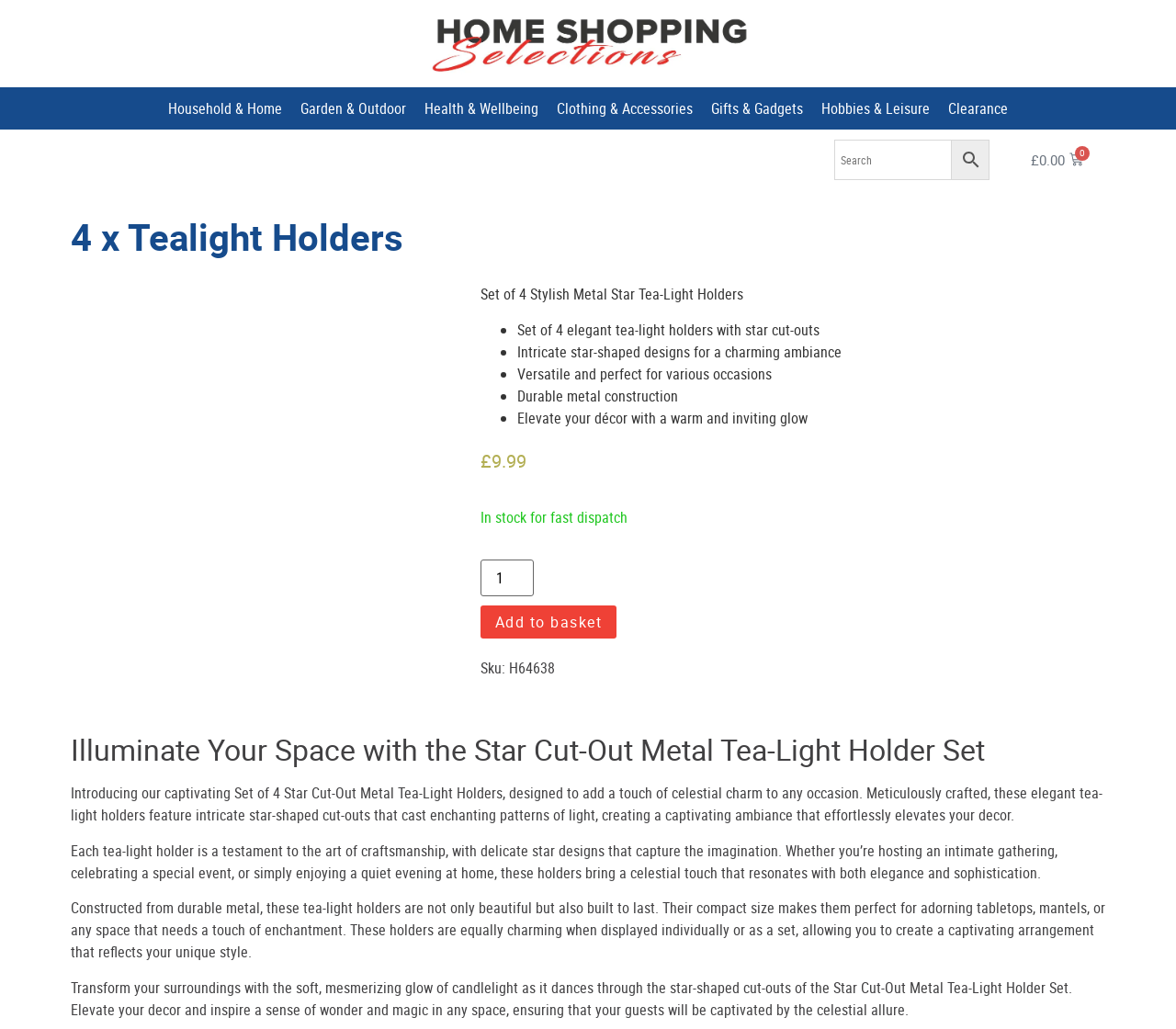Respond to the question below with a single word or phrase:
How many tea-light holders are in the set?

4